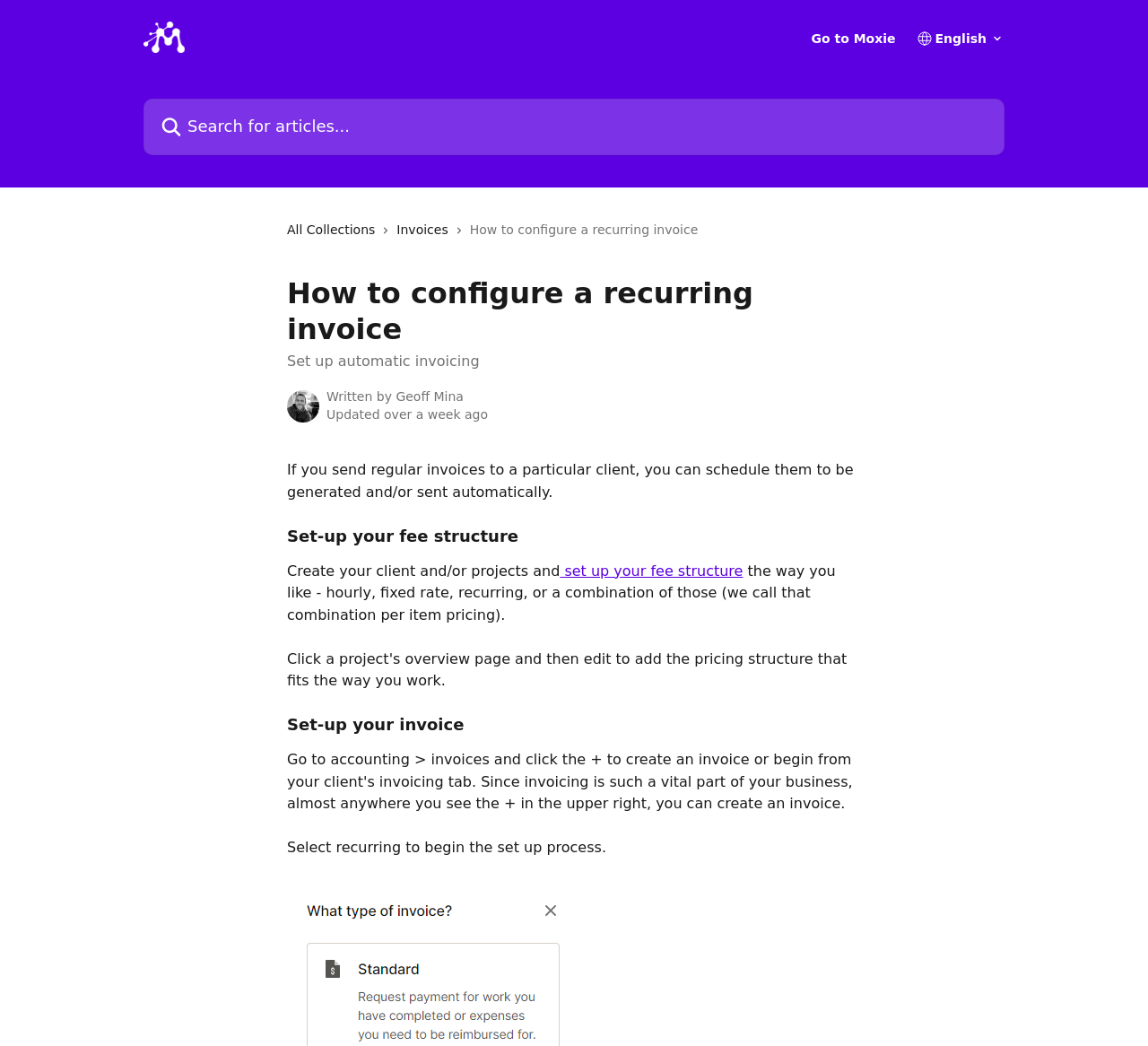Craft a detailed narrative of the webpage's structure and content.

The webpage is a help center article titled "How to configure a recurring invoice" from Moxie Help Center. At the top, there is a header section with a logo of Moxie Help Center on the left, a link to "Go to Moxie" on the right, and a search bar in the middle. Below the header, there are three links: "All Collections", "Invoices", and a separator line.

The main content of the article starts with a heading "How to configure a recurring invoice" followed by a brief introduction "Set up automatic invoicing". The author's avatar and name are displayed on the left, along with the update date. The article is divided into sections, each with a heading. The first section is "Set-up your fee structure", which provides instructions on creating a client and/or project and setting up a fee structure. There is a link to "set up your fee structure" within the section.

The second section is "Set-up your invoice", which guides the user to select the recurring option to begin the setup process. Throughout the article, there are no images except for the logo, author's avatar, and a few icons. The text is organized in a clear and concise manner, making it easy to follow the instructions.